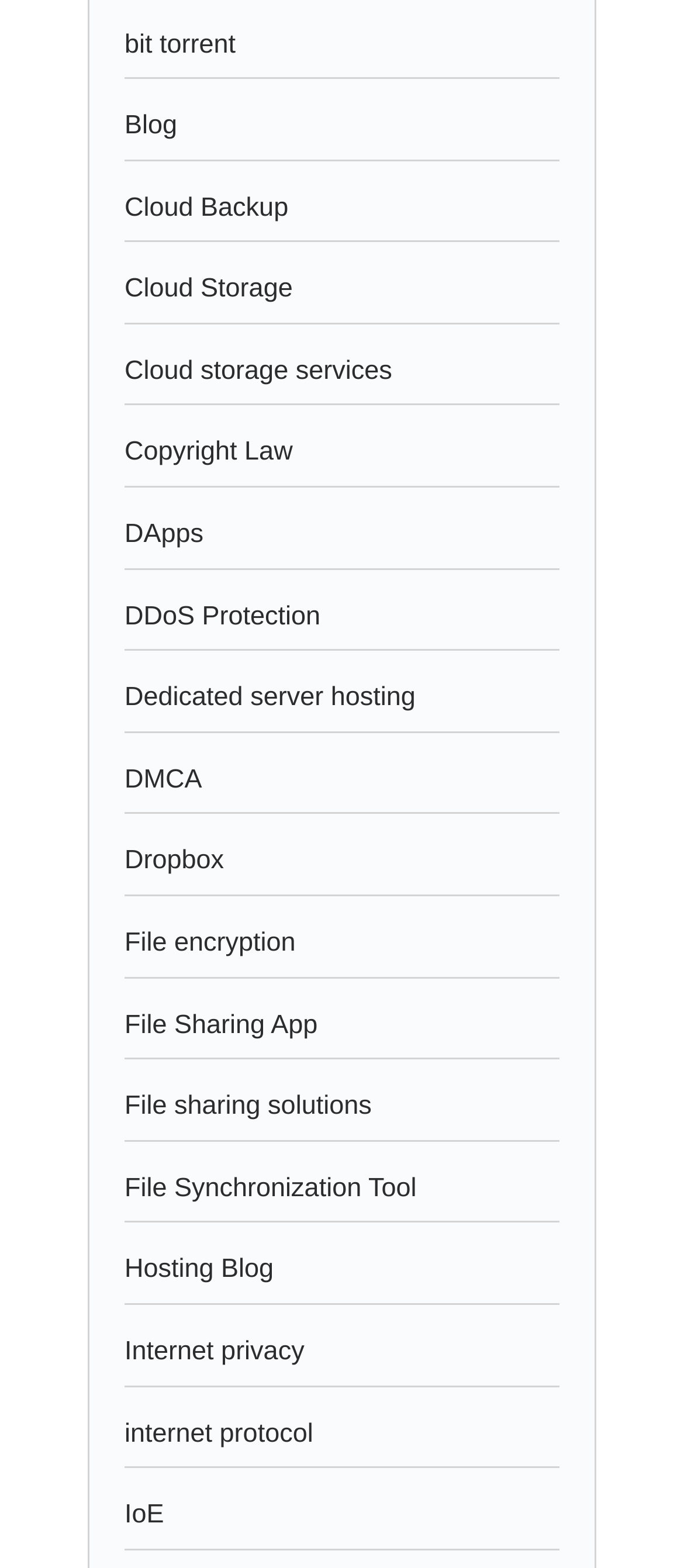Find the bounding box coordinates of the element to click in order to complete the given instruction: "visit the blog."

[0.182, 0.071, 0.259, 0.09]